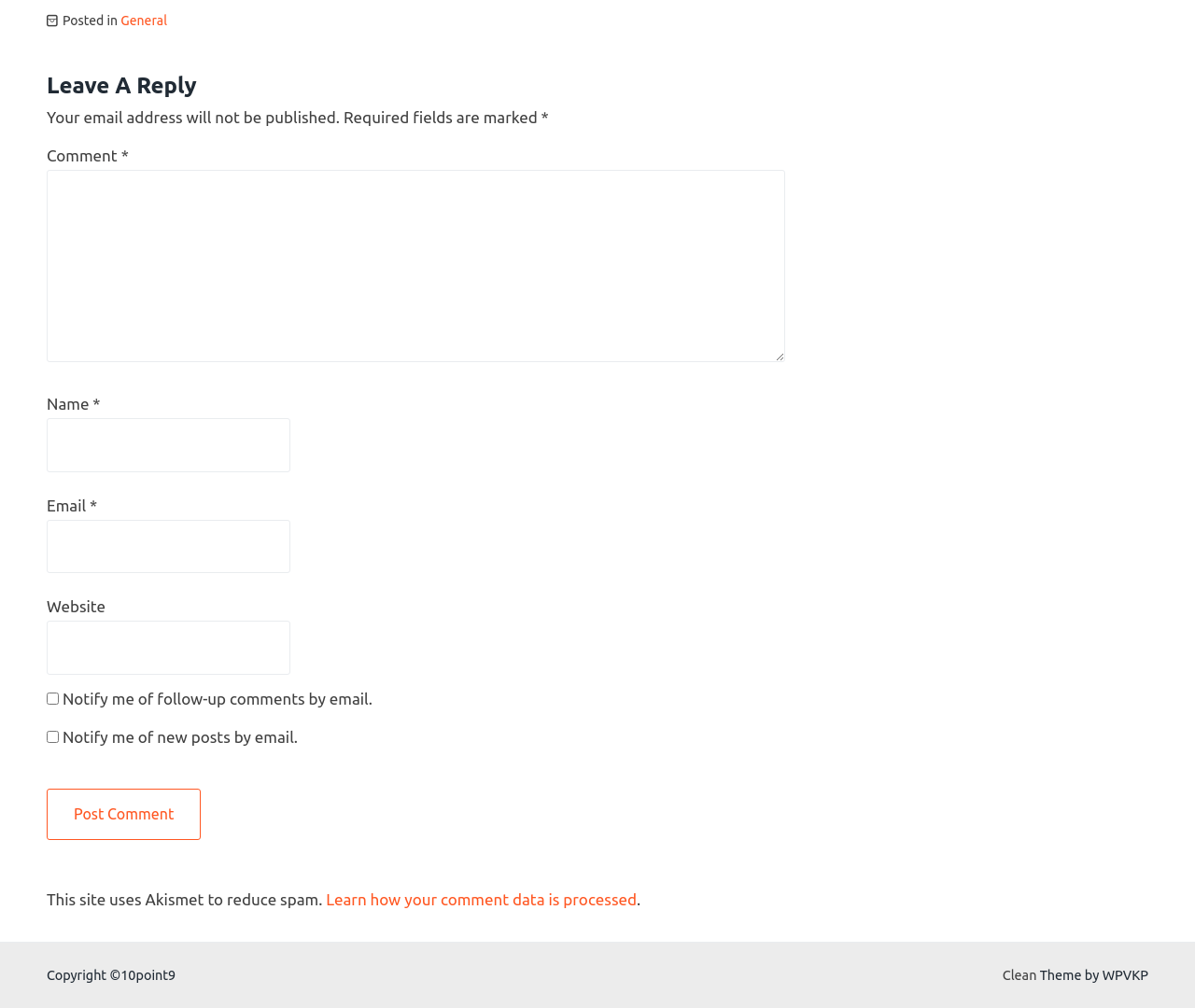Please answer the following question using a single word or phrase: 
What is the purpose of the 'Learn how your comment data is processed' link?

Privacy information